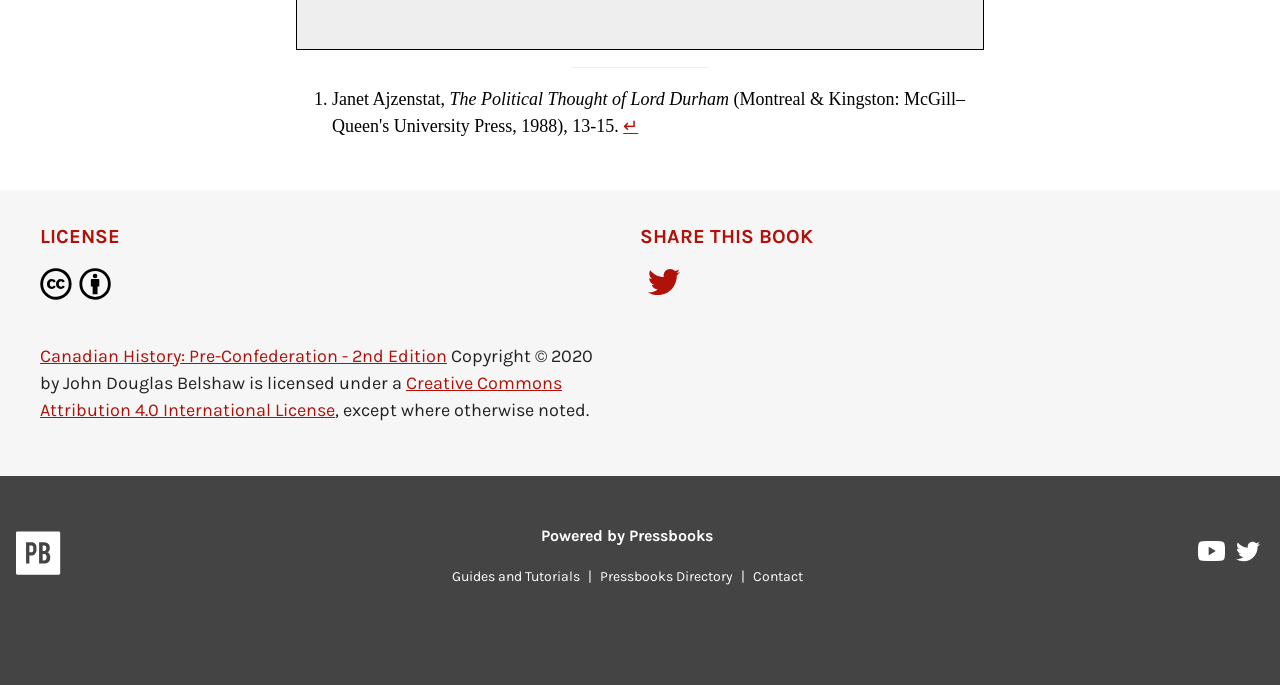Locate the bounding box coordinates of the region to be clicked to comply with the following instruction: "View Canadian History: Pre-Confederation - 2nd Edition". The coordinates must be four float numbers between 0 and 1, in the form [left, top, right, bottom].

[0.031, 0.504, 0.349, 0.536]